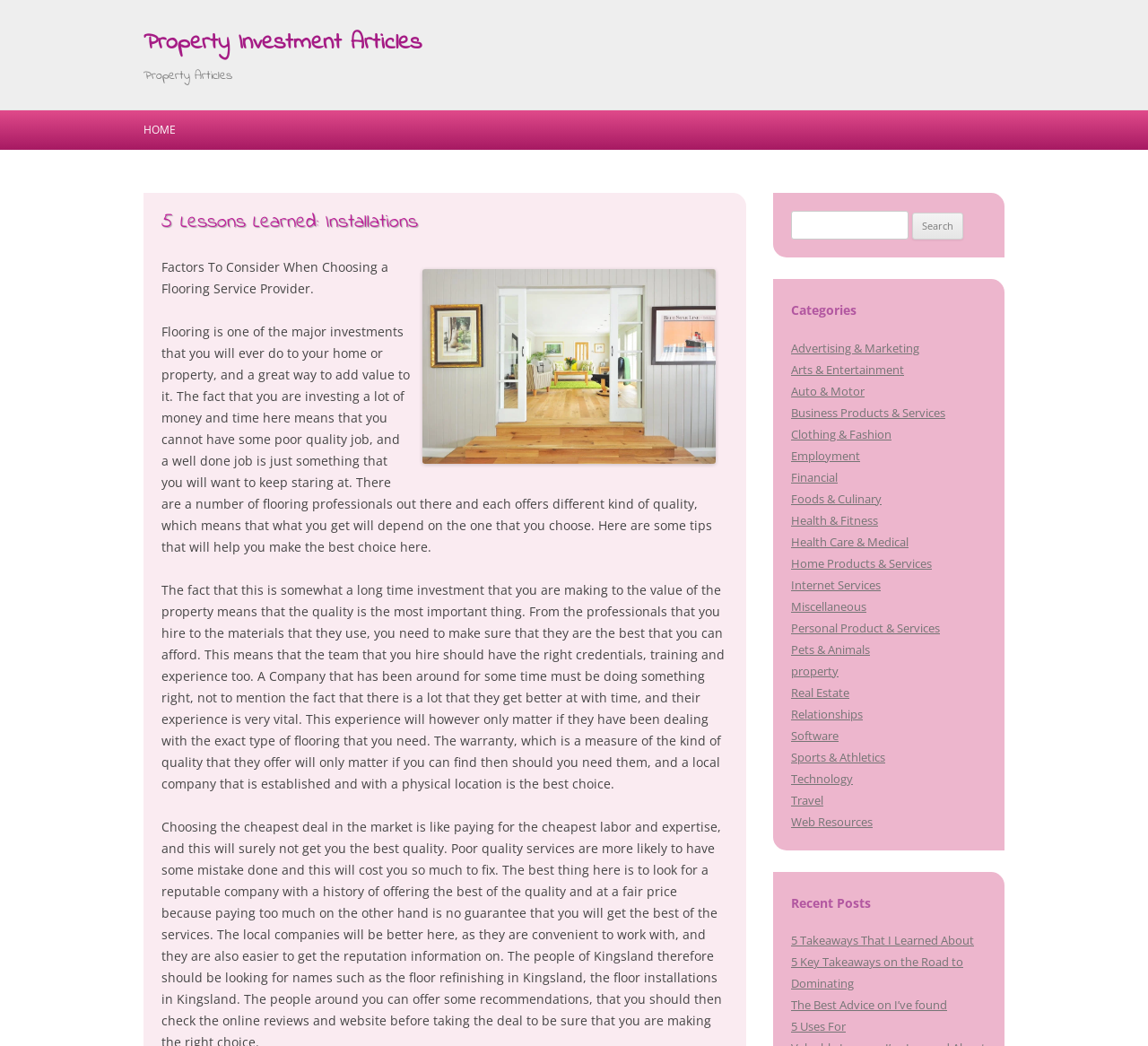Answer the question with a brief word or phrase:
What is the position of the 'HOME' link?

Top left